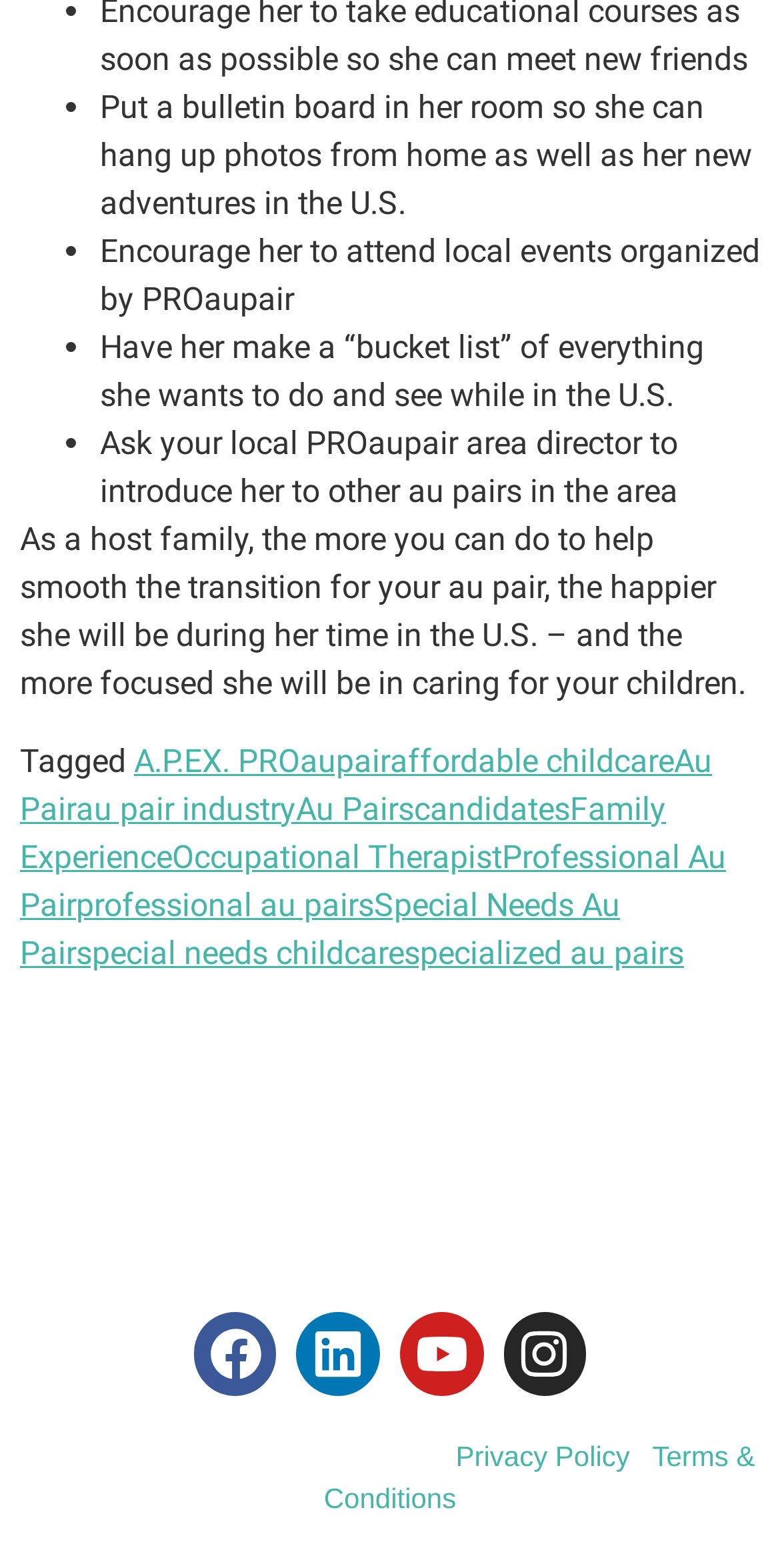Using the information from the screenshot, answer the following question thoroughly:
What social media platforms are linked?

The social media platforms linked at the bottom of the webpage are Facebook, Linkedin, Youtube, and Instagram, each with its corresponding icon.